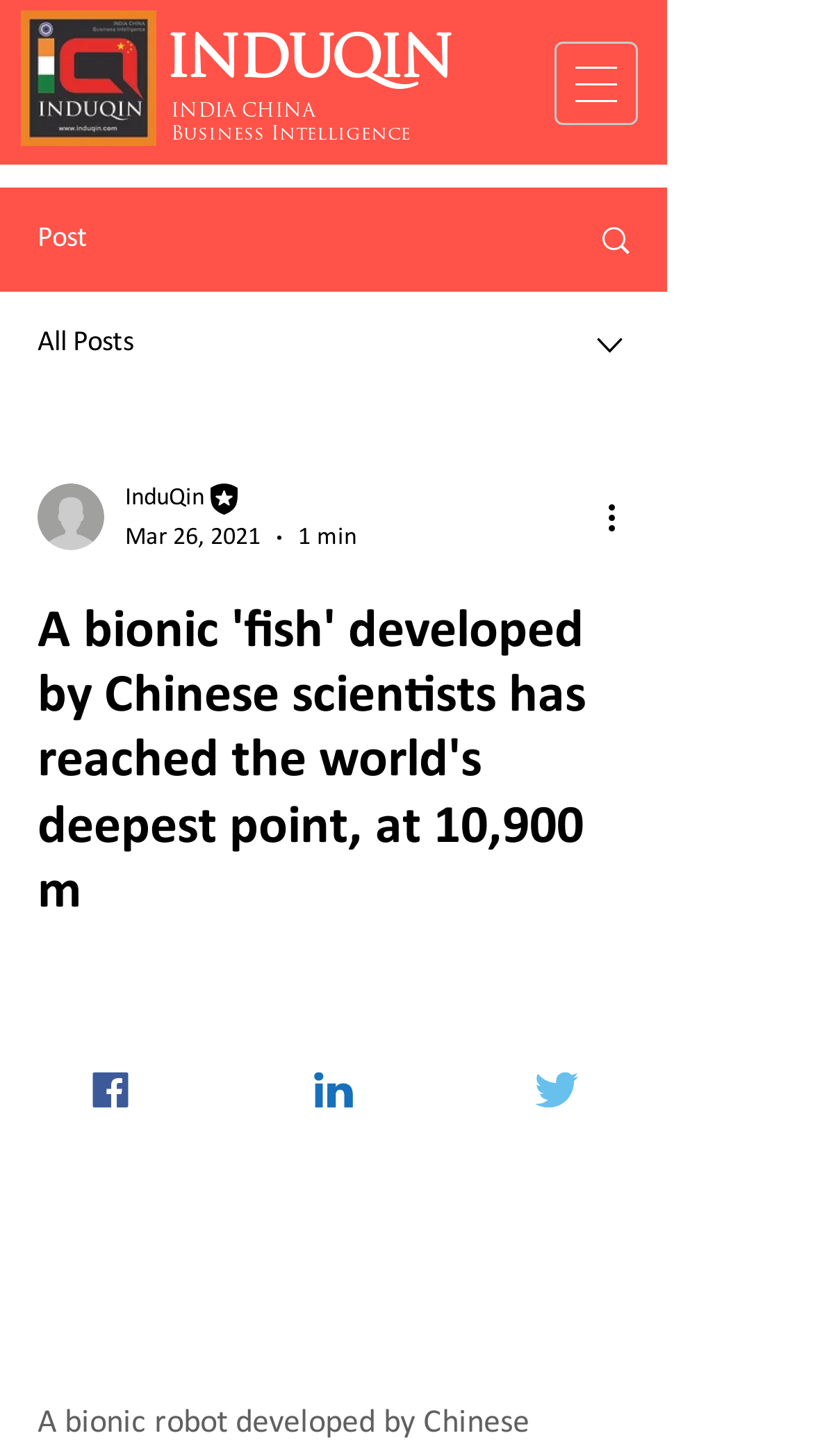Give a one-word or one-phrase response to the question: 
What is the category of the article?

Business Intelligence